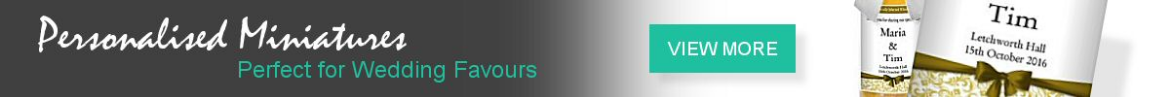Illustrate the image with a detailed caption.

The image showcases a beautiful promotional banner for personalized miniatures, specifically highlighting their suitability as wedding favors. The design features elegant typography, with the phrase "Personalised Miniatures" prominently displayed, evoking a sense of custom craftsmanship. Below that, the text "Perfect for Wedding Favours" reinforces the idea that these miniatures make charming and thoughtful gifts for guests at a wedding. To the right, a call-to-action button labeled "VIEW MORE" invites potential customers to explore further options. This banner effectively communicates a refined, celebratory theme, ideal for couples looking to add a personal touch to their special day.